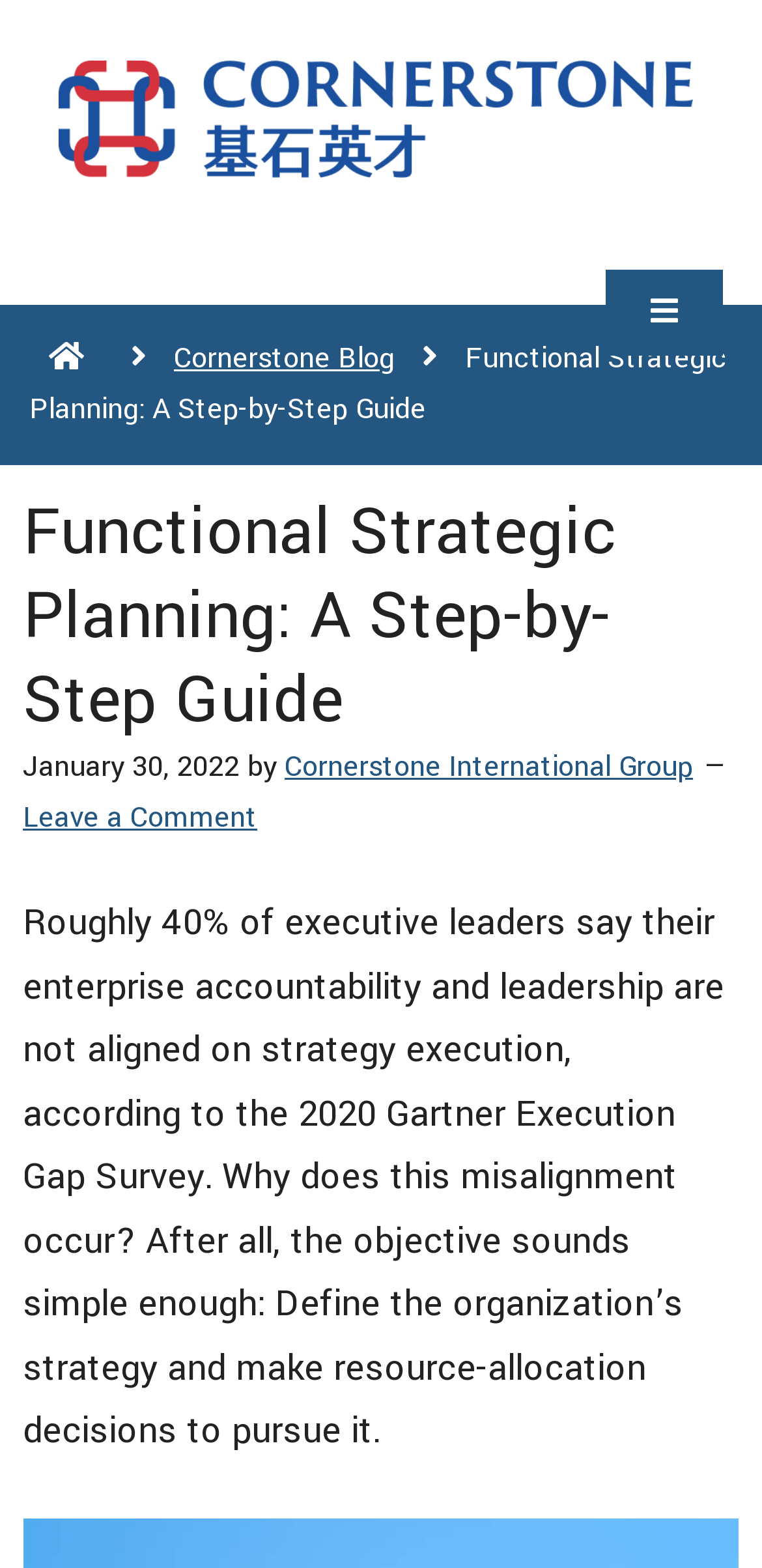Provide a brief response to the question below using one word or phrase:
What is the date of the article?

January 30, 2022